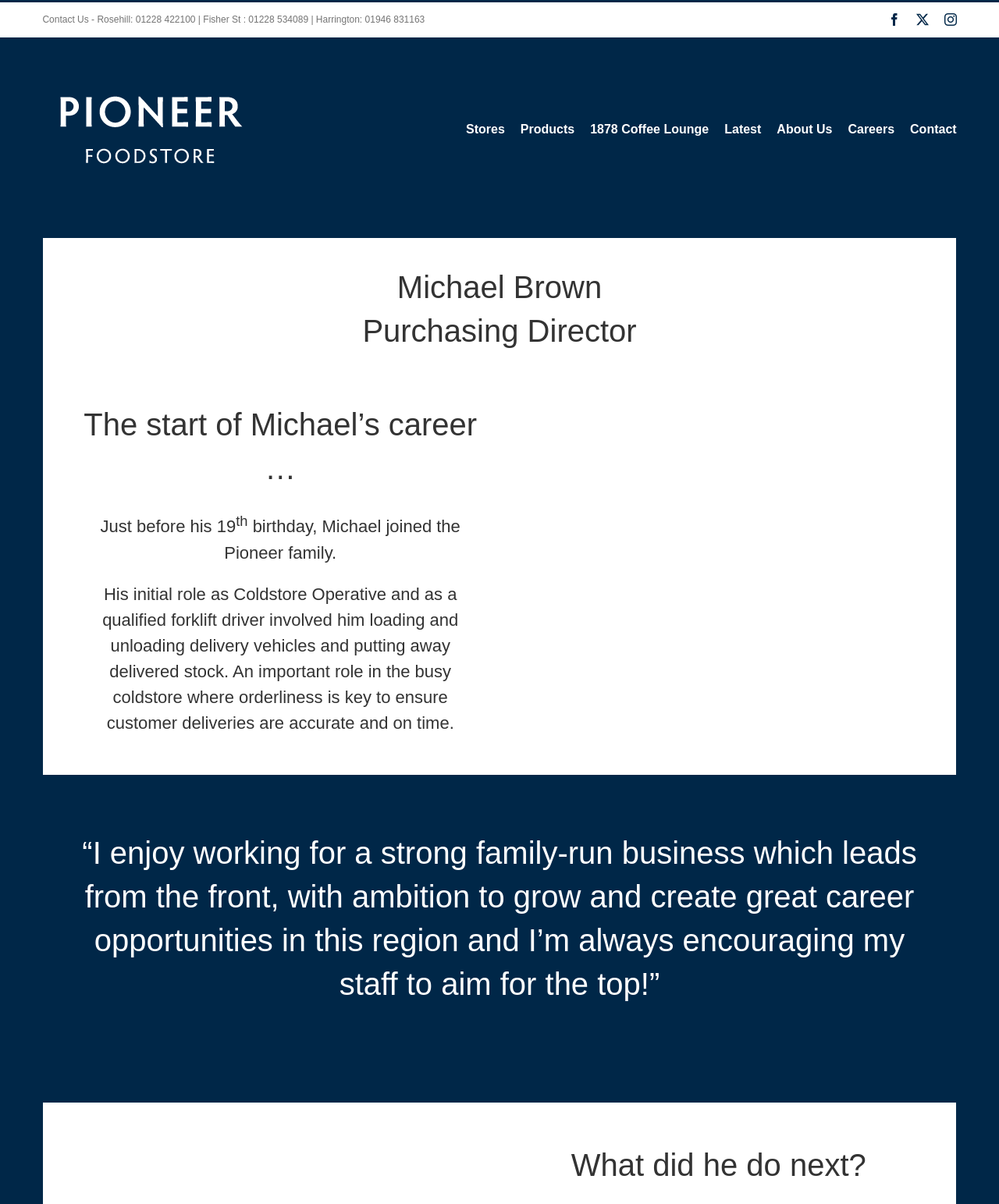How many social media links are present at the top of the webpage?
Please answer using one word or phrase, based on the screenshot.

3